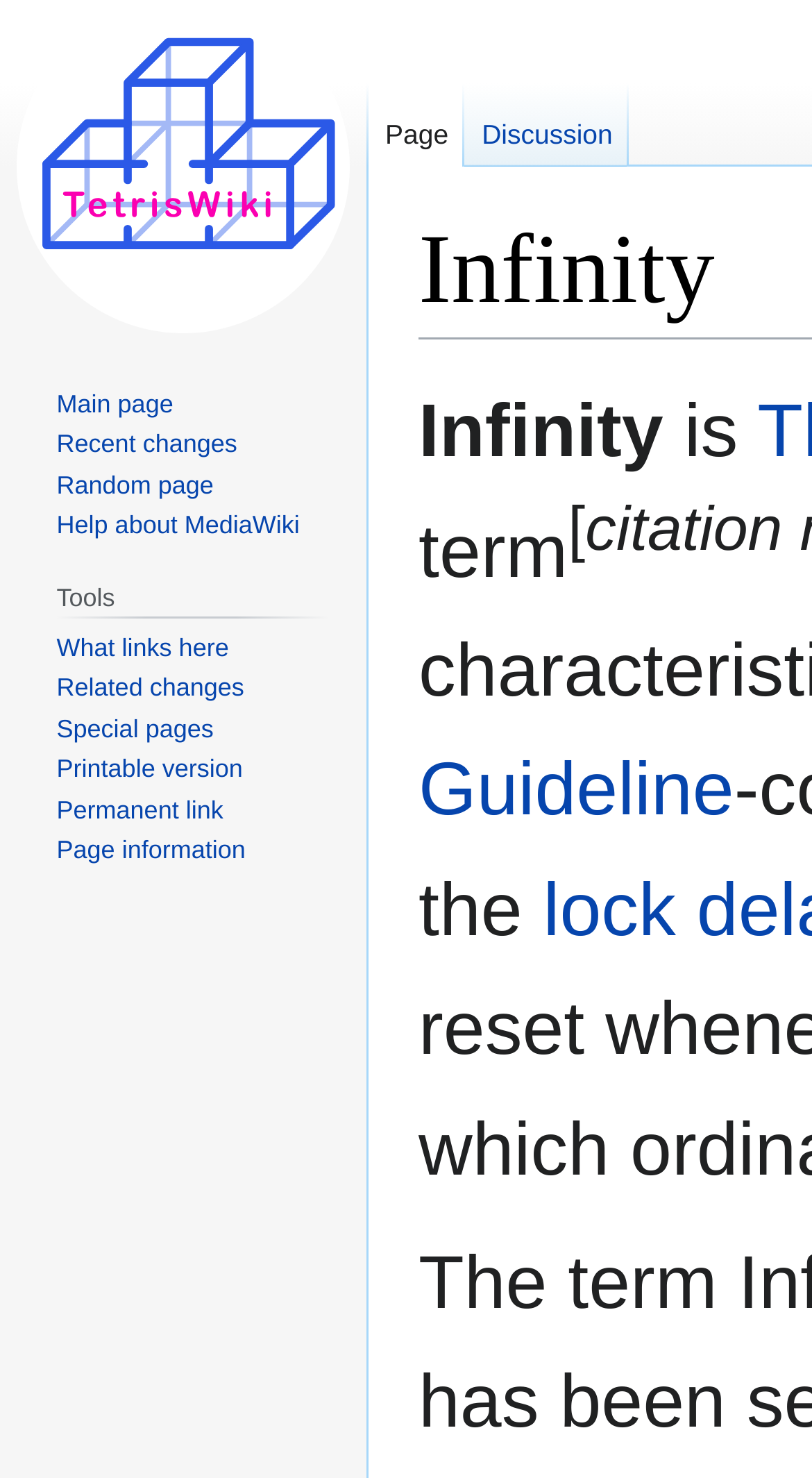Please find the bounding box coordinates of the element that must be clicked to perform the given instruction: "Visit the main page". The coordinates should be four float numbers from 0 to 1, i.e., [left, top, right, bottom].

[0.021, 0.0, 0.431, 0.225]